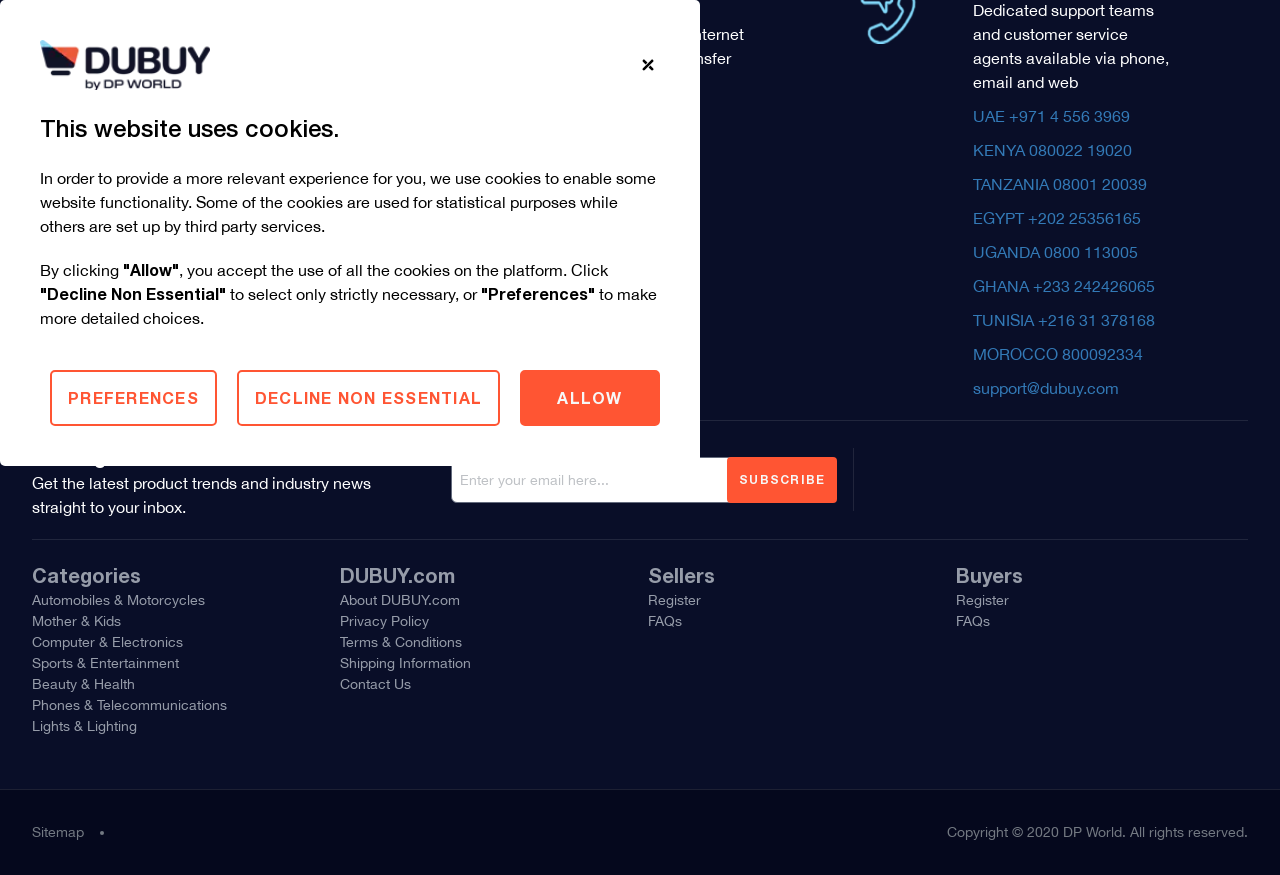What is the newsletter subscription for?
Using the image as a reference, give an elaborate response to the question.

The webpage has a section that allows users to subscribe to a newsletter. The static text 'Get the latest product trends and industry news straight to your inbox' suggests that the newsletter is used to keep subscribers informed about the latest developments in the industry.